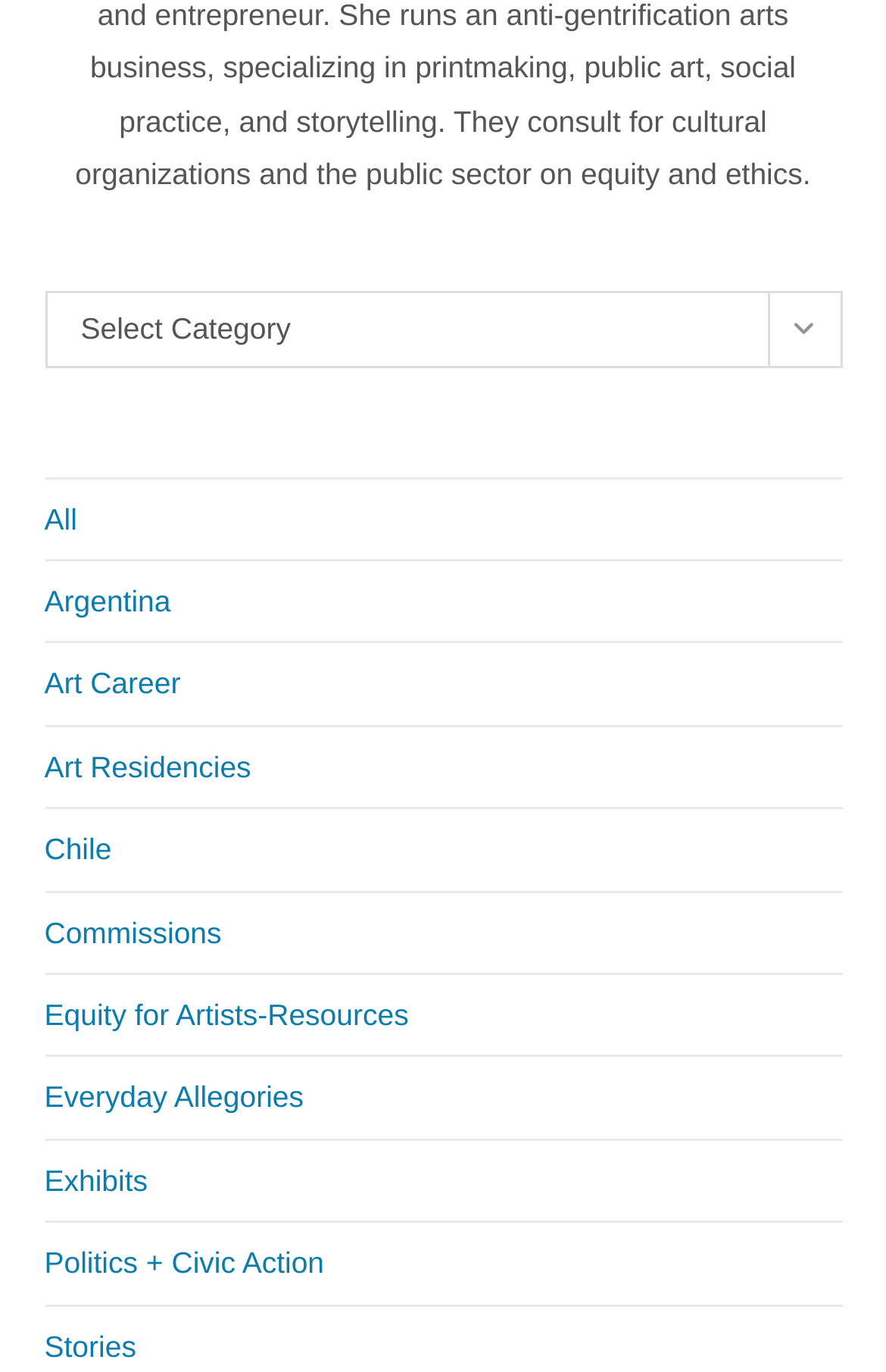Determine the bounding box coordinates of the region that needs to be clicked to achieve the task: "Go to 'Stories' section".

[0.05, 0.968, 0.154, 0.993]